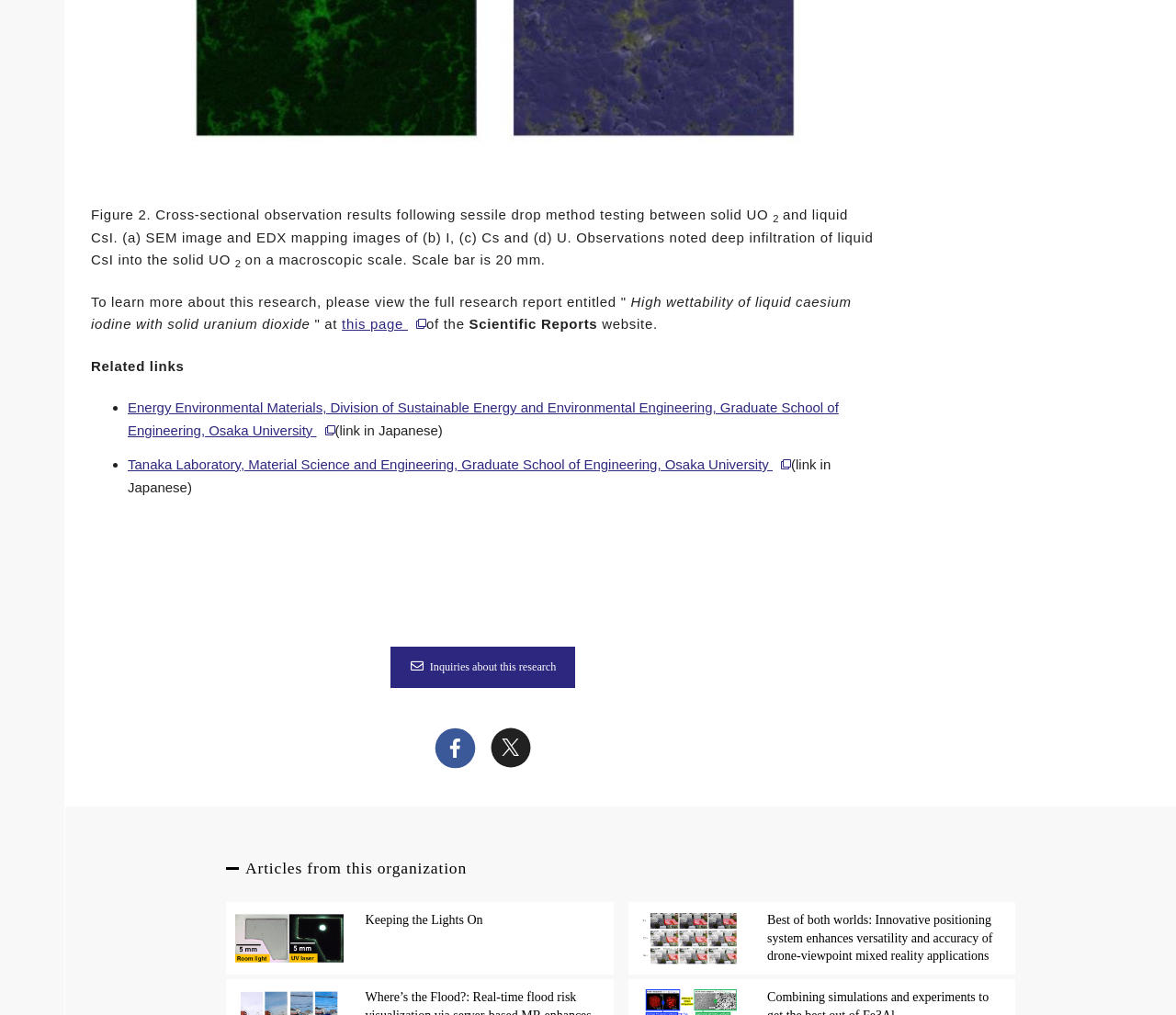How many related links are provided?
Based on the image, answer the question with as much detail as possible.

There are two related links provided on the webpage, which are 'Energy Environmental Materials, Division of Sustainable Energy and Environmental Engineering, Graduate School of Engineering, Osaka University' and 'Tanaka Laboratory, Material Science and Engineering, Graduate School of Engineering, Osaka University'.